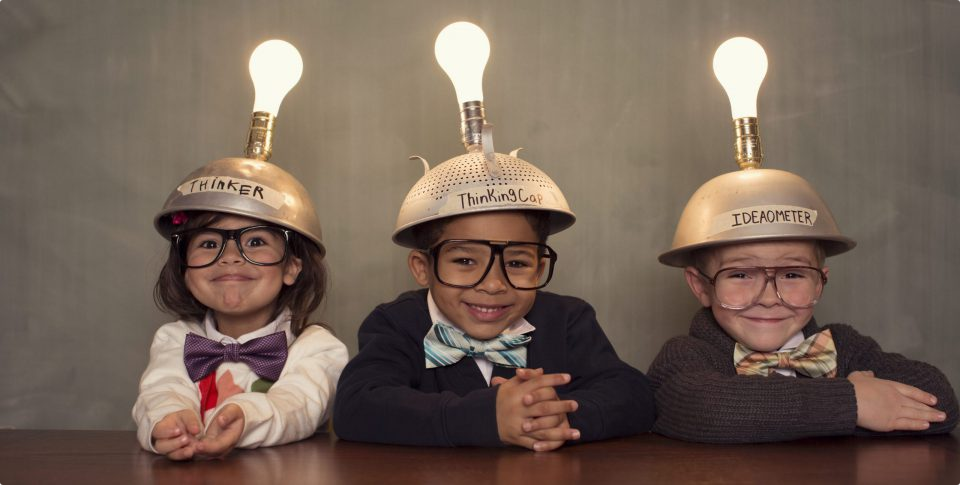What is the middle child wearing as a Thinking Cap?
Look at the screenshot and give a one-word or phrase answer.

Colander